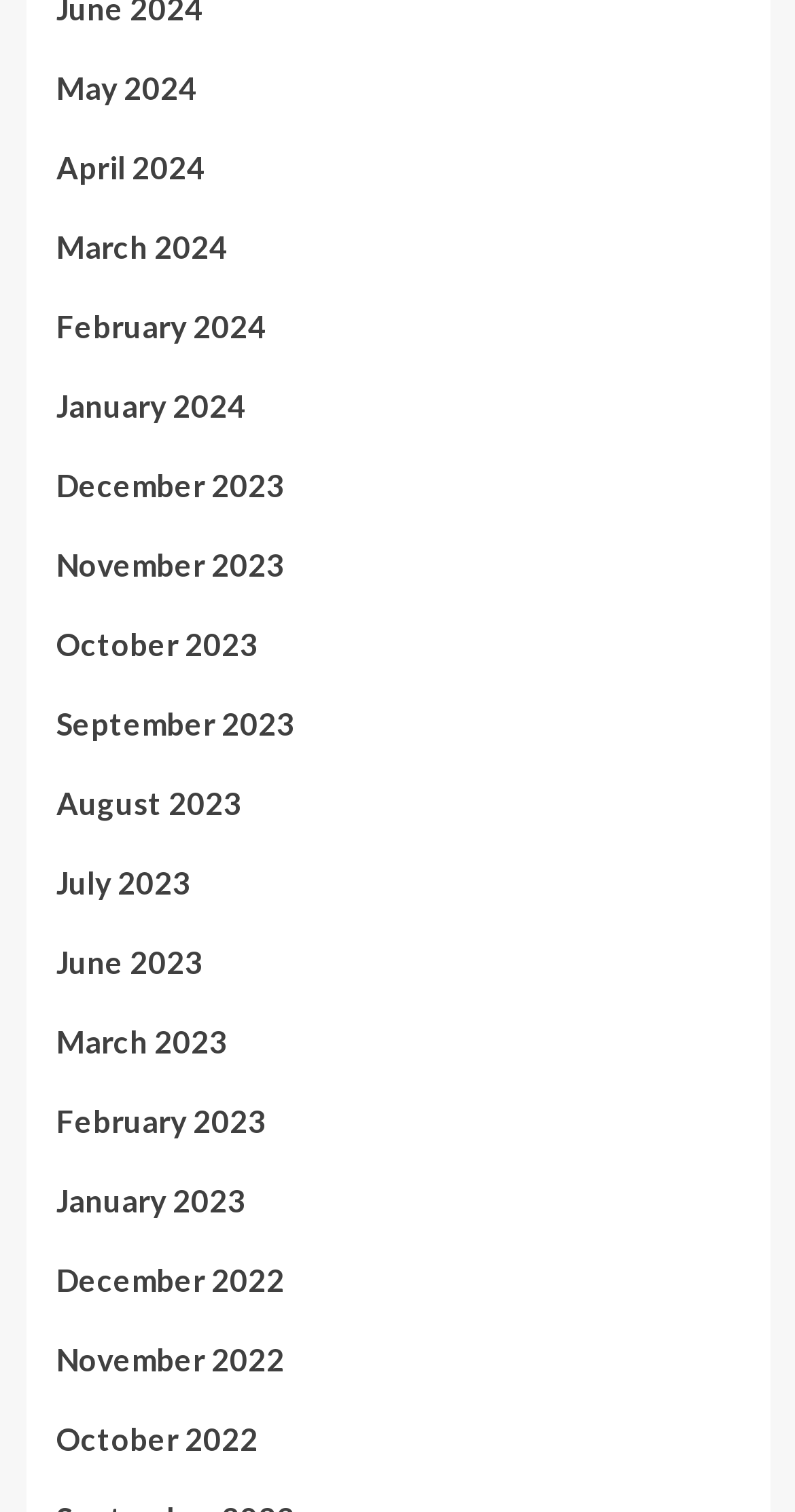Locate the bounding box coordinates of the clickable part needed for the task: "Go to April 2024".

[0.071, 0.094, 0.929, 0.147]